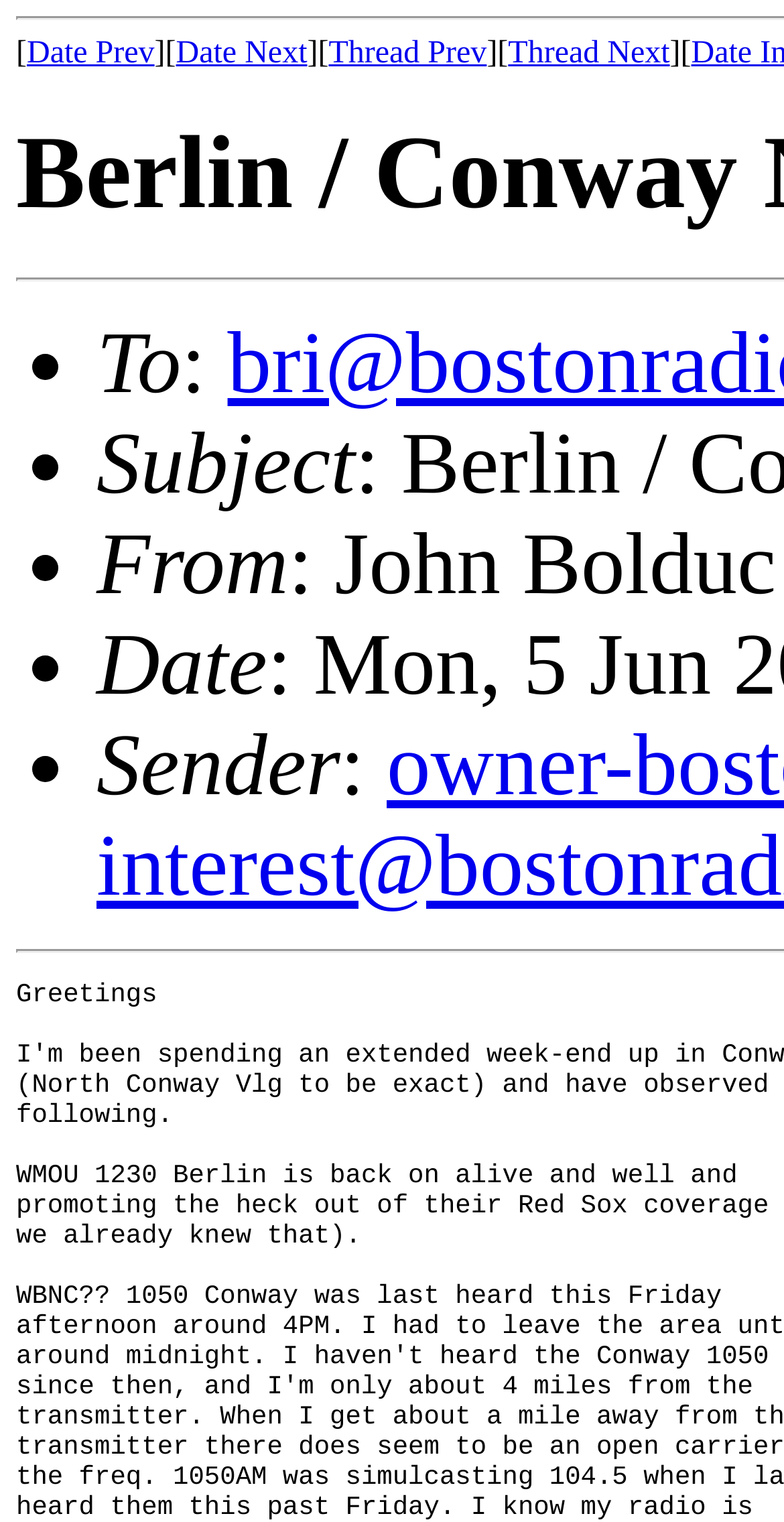Describe all the key features and sections of the webpage thoroughly.

The webpage appears to be a forum or discussion board page, with a focus on a specific topic or thread. At the top, there are navigation links, including "Date Prev" and "Date Next" on the left, and "Thread Prev" and "Thread Next" on the right. These links are positioned horizontally, with the "Date" links closer to the left edge of the page and the "Thread" links closer to the right edge.

Below the navigation links, there is a list of items, each marked with a bullet point (•). The list items are arranged vertically, with the bullet points aligned to the left edge of the list. The list items themselves are short labels, including "To", "Subject", "From", "Date", and "Sender". These labels are positioned to the right of the bullet points, and are spaced evenly apart.

The overall layout of the page is simple and organized, with a clear focus on presenting information about a specific thread or topic. The use of bullet points and short labels creates a clean and easy-to-read format.